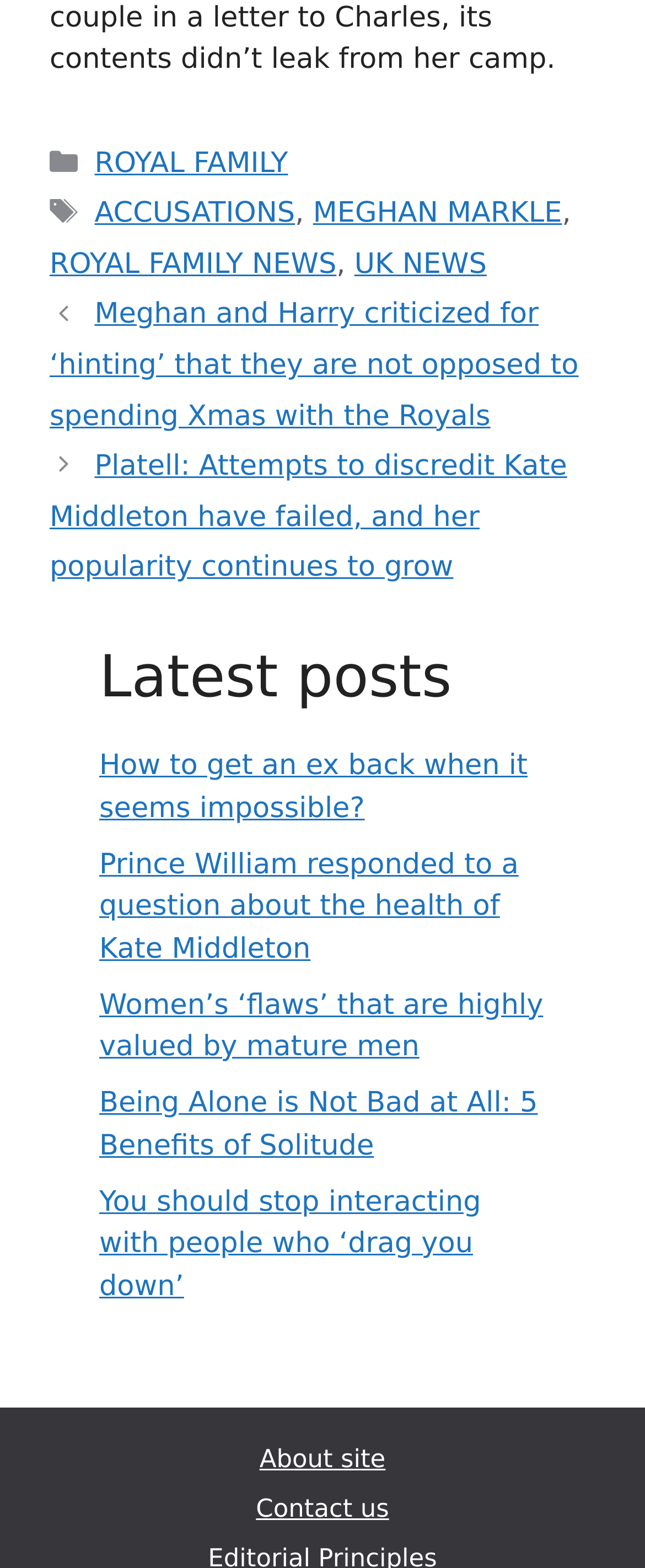Please identify the bounding box coordinates of the region to click in order to complete the given instruction: "Contact us through the link". The coordinates should be four float numbers between 0 and 1, i.e., [left, top, right, bottom].

[0.397, 0.953, 0.603, 0.972]